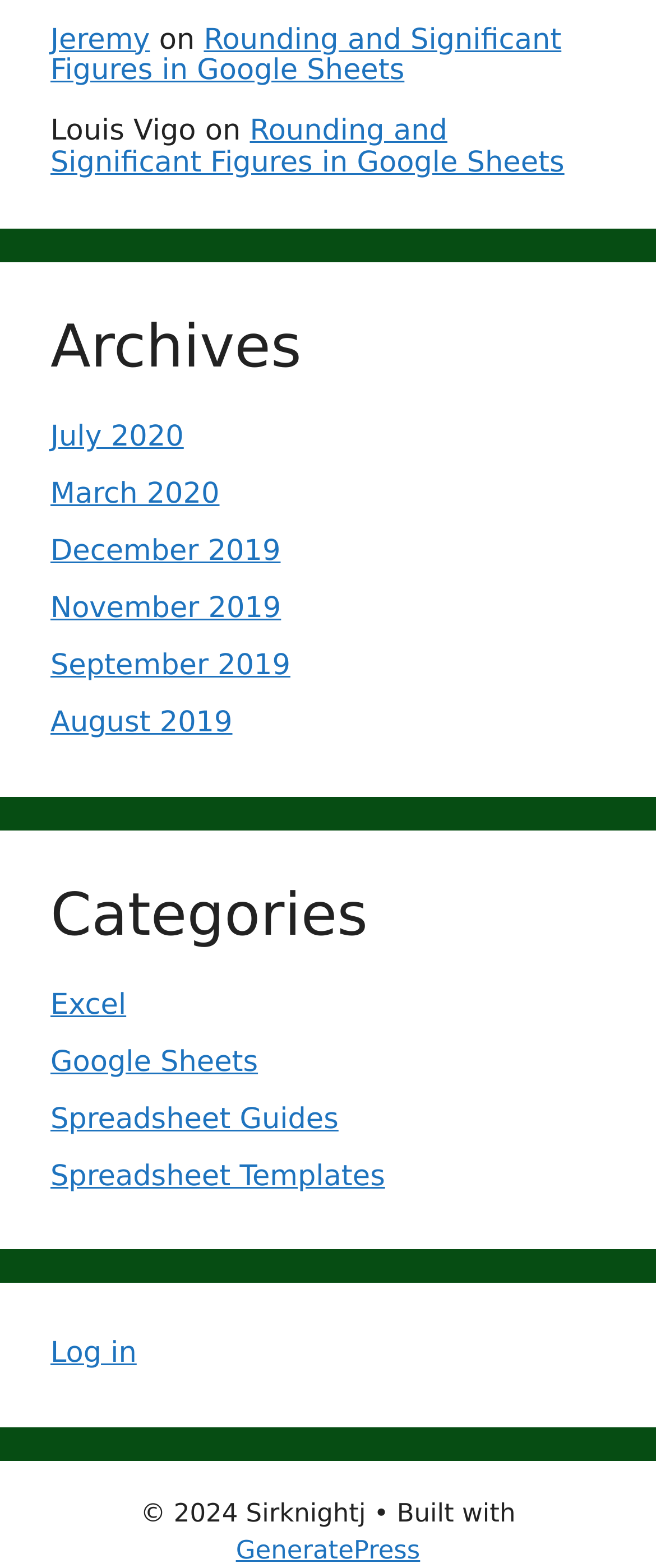Please locate the bounding box coordinates for the element that should be clicked to achieve the following instruction: "Select the 'Google Sheets' category". Ensure the coordinates are given as four float numbers between 0 and 1, i.e., [left, top, right, bottom].

[0.077, 0.667, 0.393, 0.688]